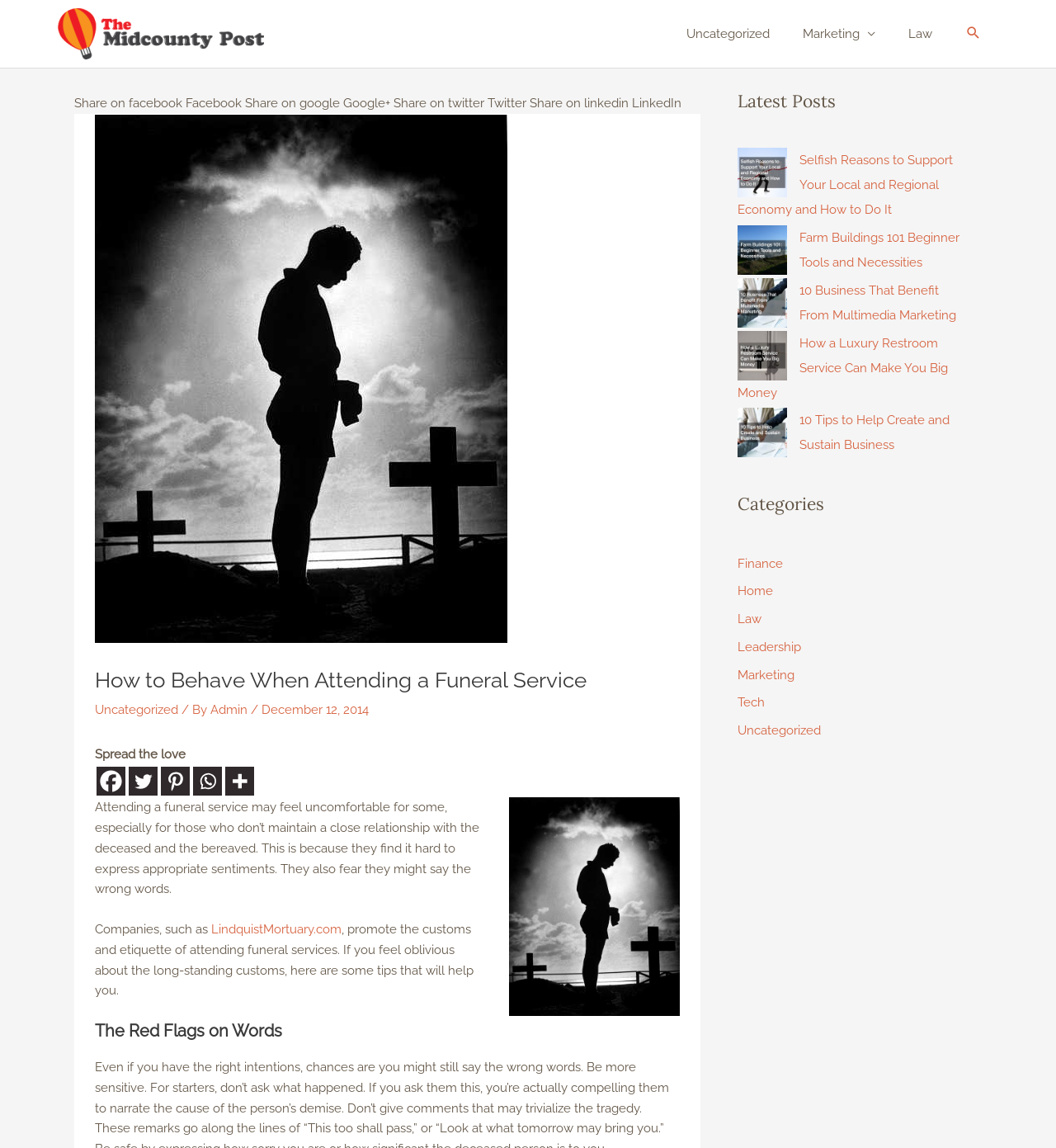What is the topic of the main article?
With the help of the image, please provide a detailed response to the question.

Based on the heading 'How to Behave When Attending a Funeral Service' and the surrounding text, it is clear that the main article is discussing the etiquette and customs of attending a funeral service.